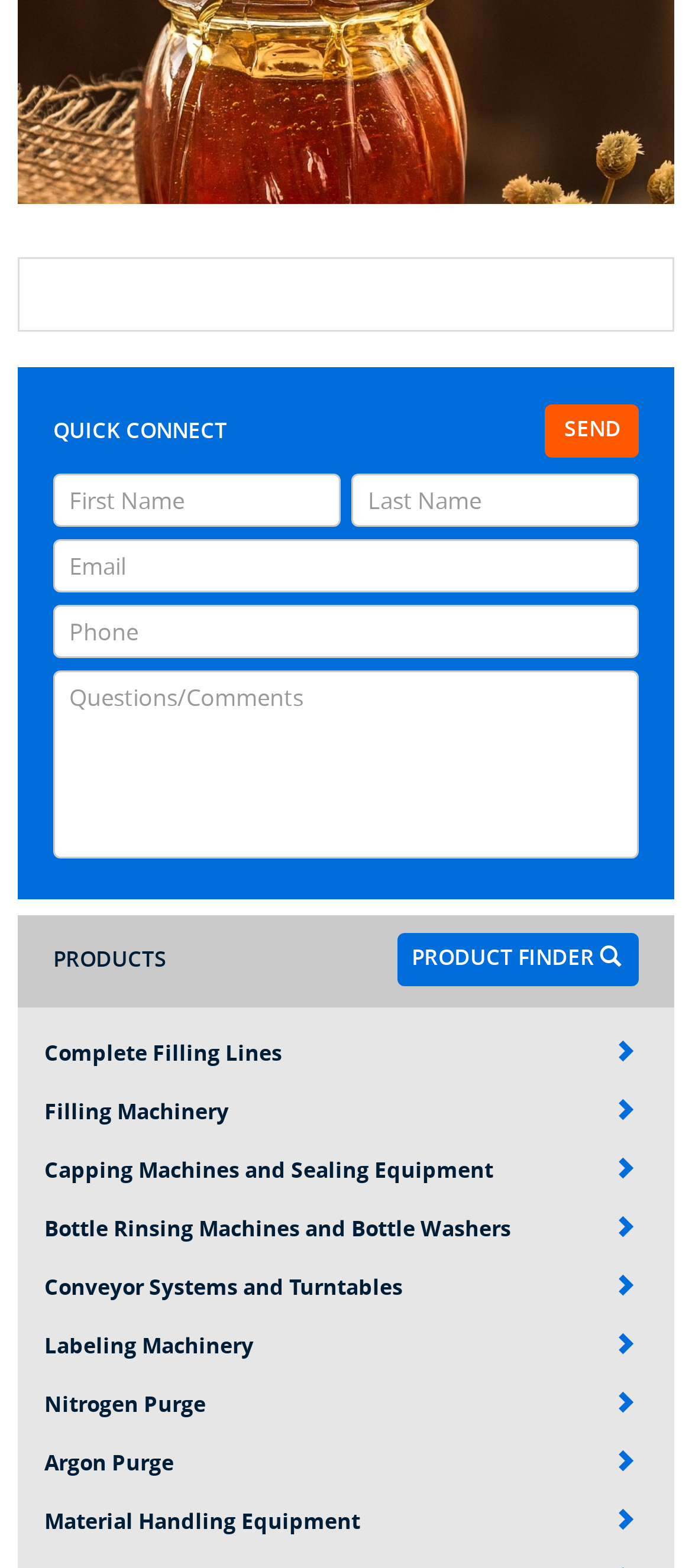Identify and provide the bounding box for the element described by: "Send".

[0.787, 0.258, 0.923, 0.292]